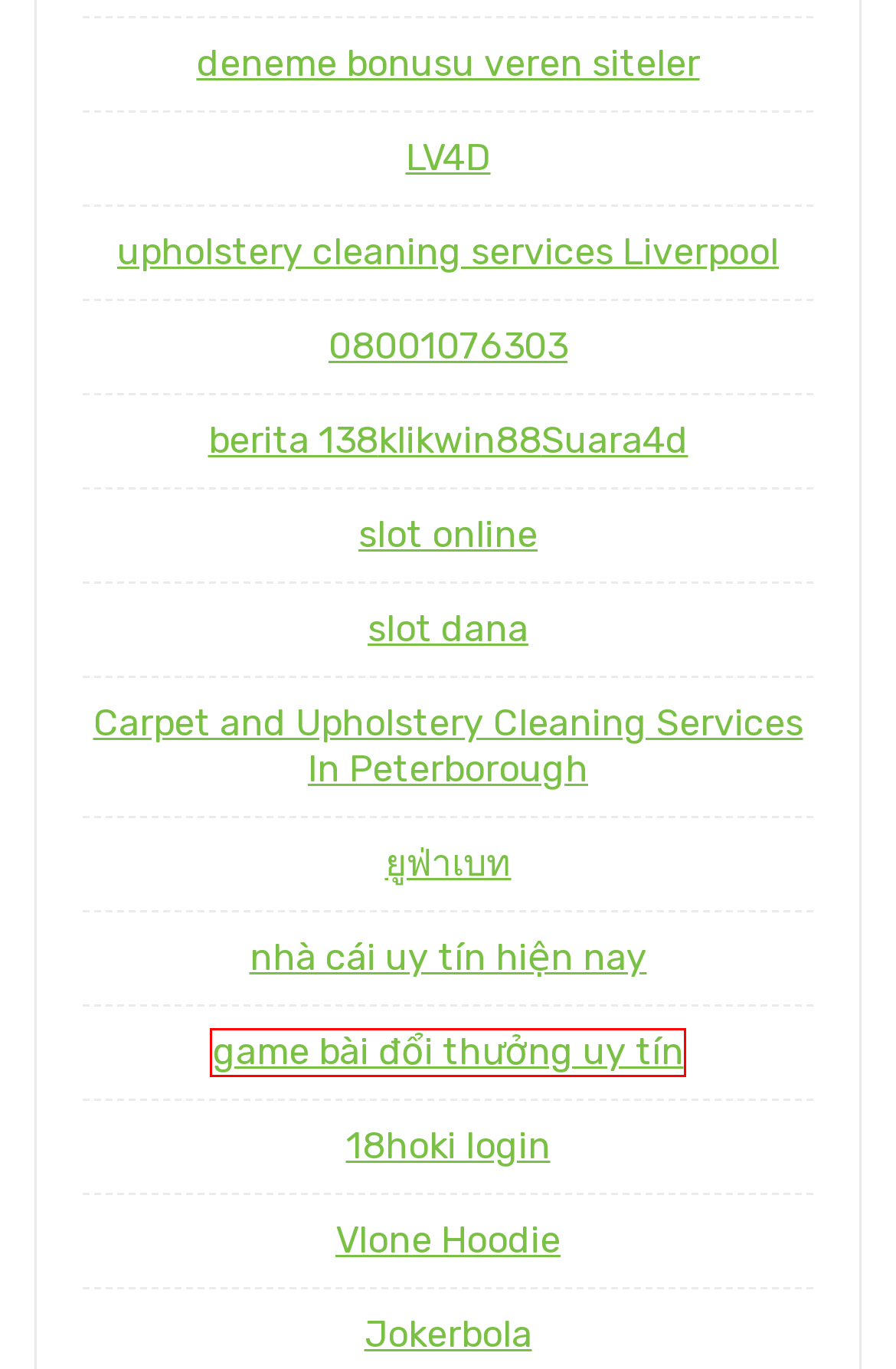A screenshot of a webpage is given, marked with a red bounding box around a UI element. Please select the most appropriate webpage description that fits the new page after clicking the highlighted element. Here are the candidates:
A. Vlone Hoodie | Vlone Store – VloneStore.co
B. Link THOR89 - Sensasi Kemenangan Slot Gacor Hari Ini Winrate 97%
C. ISTANA8899 LOGIN : Main & Menangkan Samsung Galaxy Z Fold 5
D. NAGATOP: Situs Slot Gacor Server Slot88 Resmi Thailand 777
E. Top 10 Cổng Game bài đổi thưởng số 1 Việt Nam
F. A Course in Miracles Online Version for ACIM Students
G. Onijet Building products for food transport medical emergency and smart glasses
H. ASN168 : Situs Slot Gacor Terpercaya Gampang Menang 2024

E